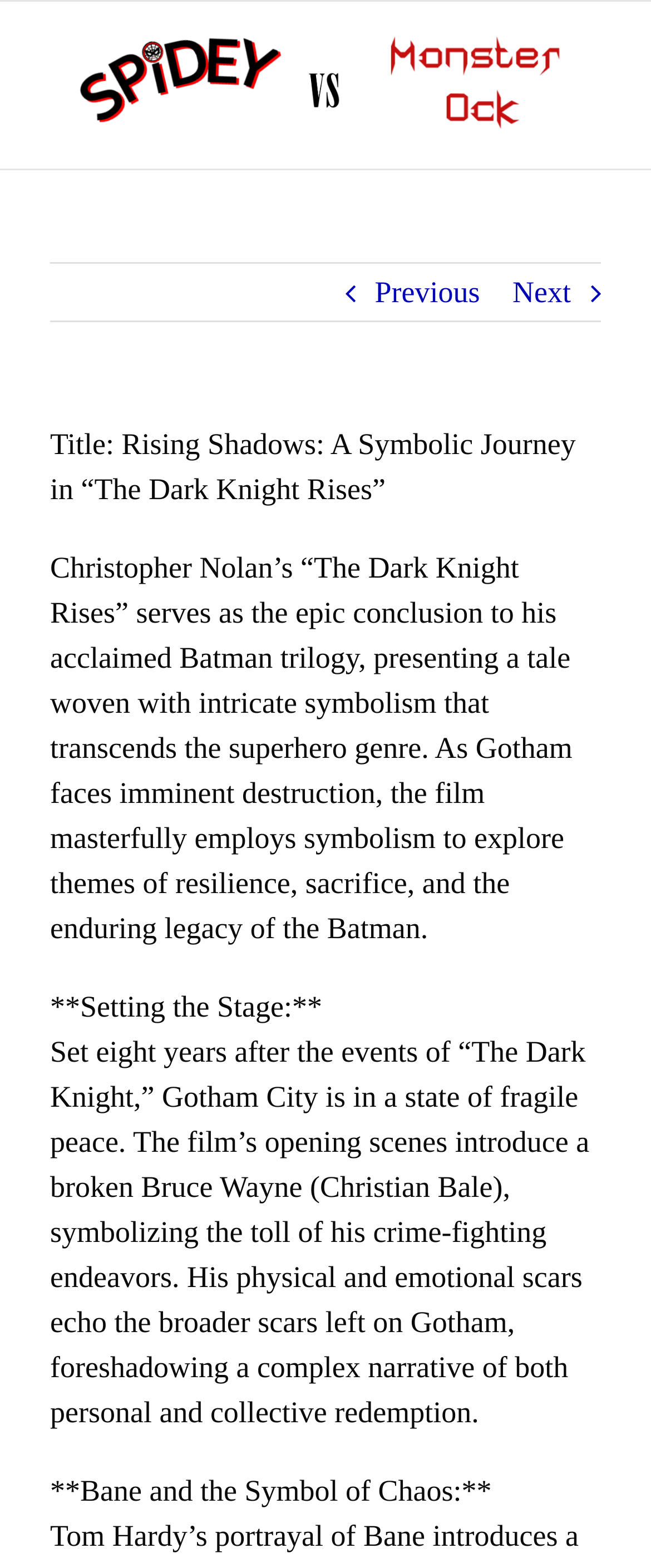What is the name of the character played by Christian Bale?
Refer to the image and provide a thorough answer to the question.

The answer can be found in the StaticText element with the text 'His physical and emotional scars echo the broader scars left on Gotham, foreshadowing a complex narrative of both personal and collective redemption.'. This text mentions the character played by Christian Bale, which is Bruce Wayne.